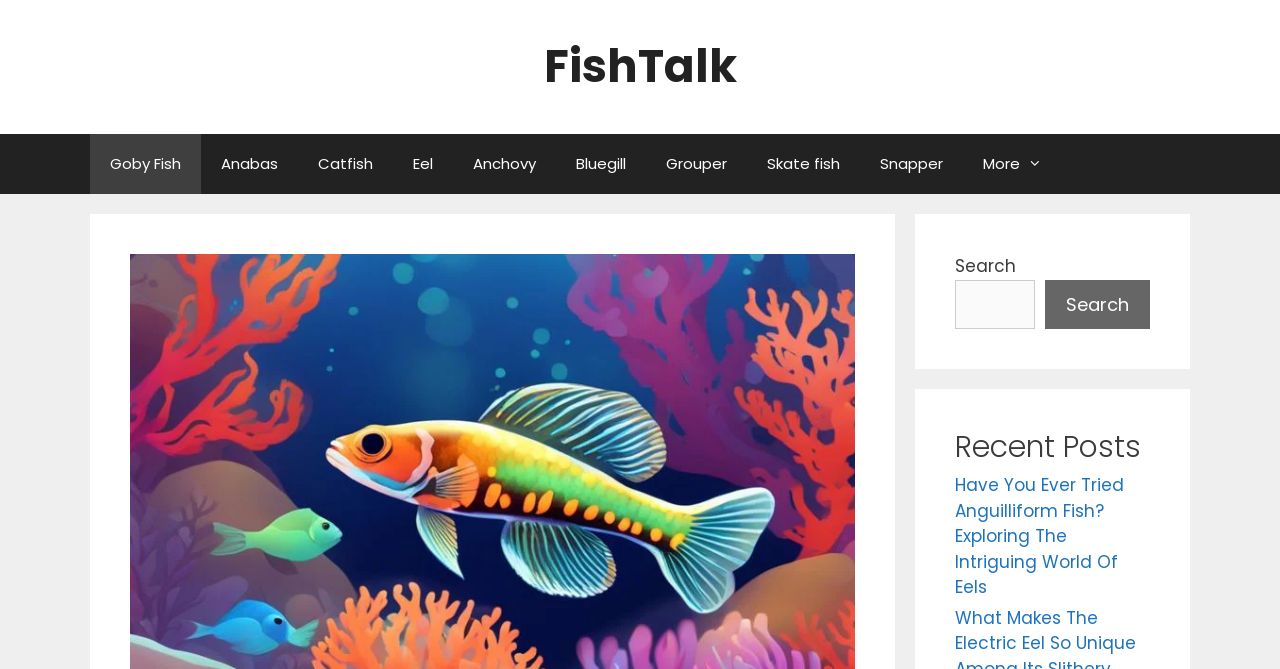Please determine the bounding box coordinates of the element's region to click for the following instruction: "search for a fish".

[0.746, 0.418, 0.809, 0.491]